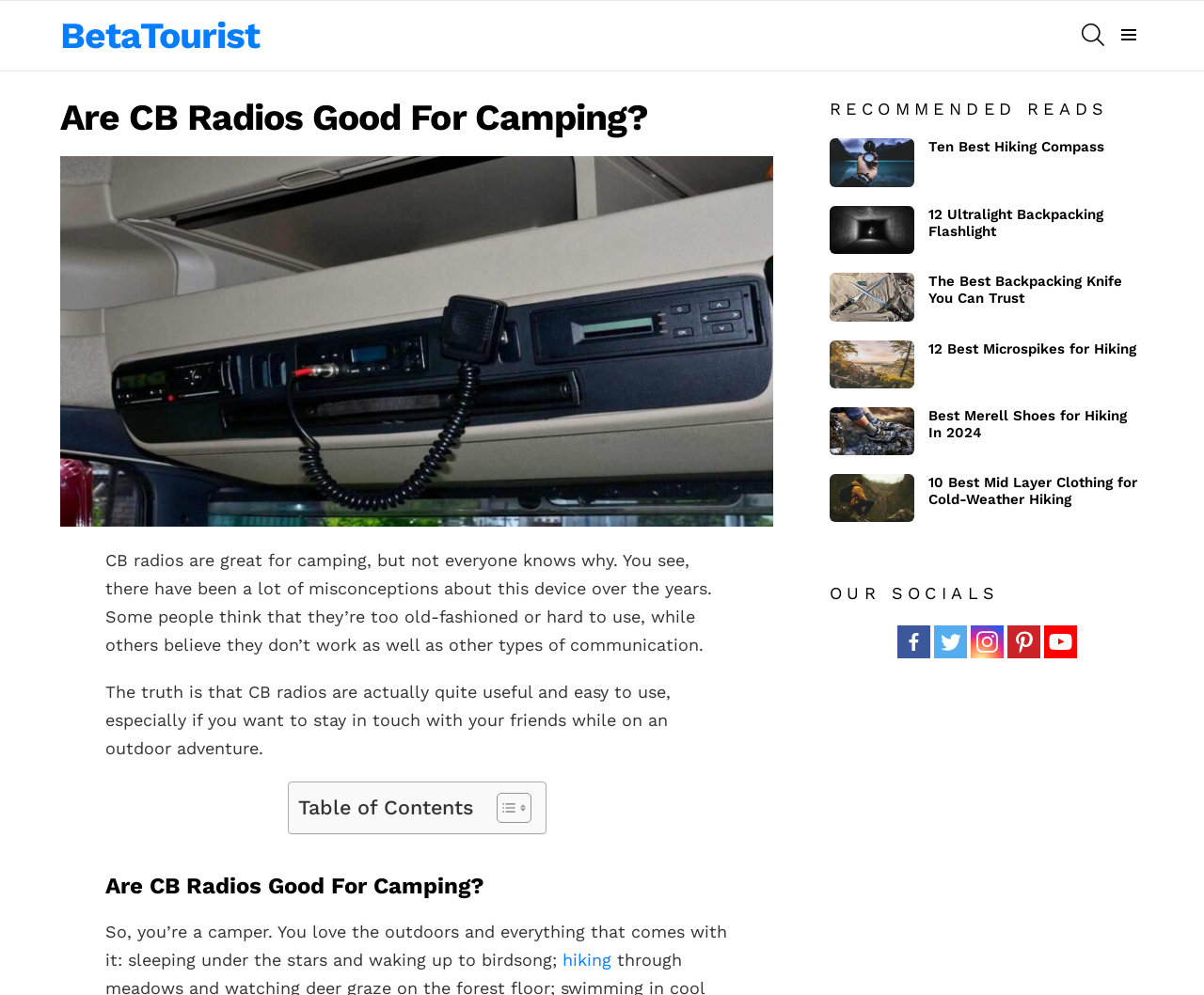What is the topic of the first recommended read?
Look at the webpage screenshot and answer the question with a detailed explanation.

The first recommended read is about 'Compass for Hikers', as indicated by the heading and link provided, suggesting that the webpage is recommending a compass as a useful tool for hikers.